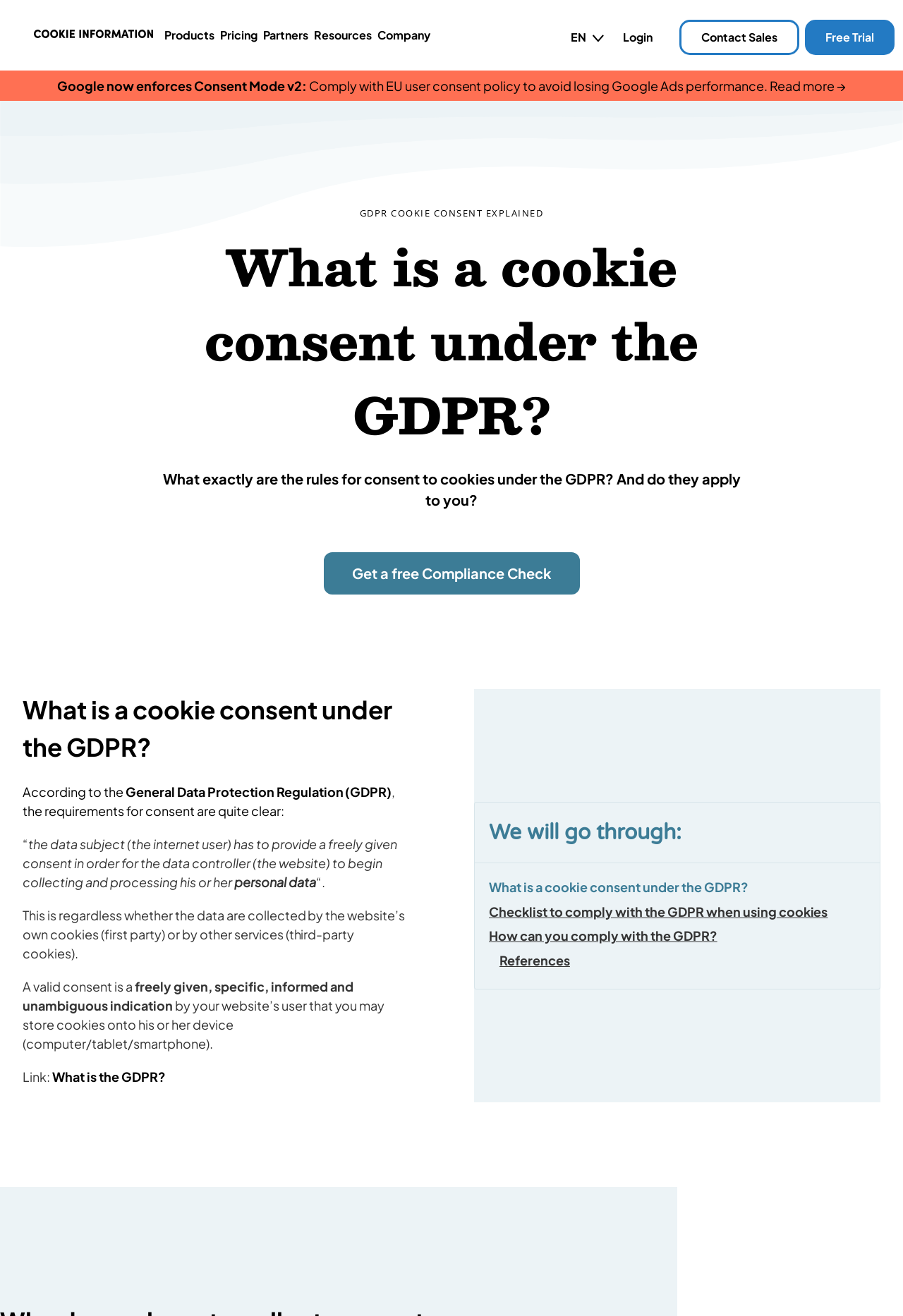What is the purpose of the navigation menu?
From the image, respond using a single word or phrase.

To access different sections